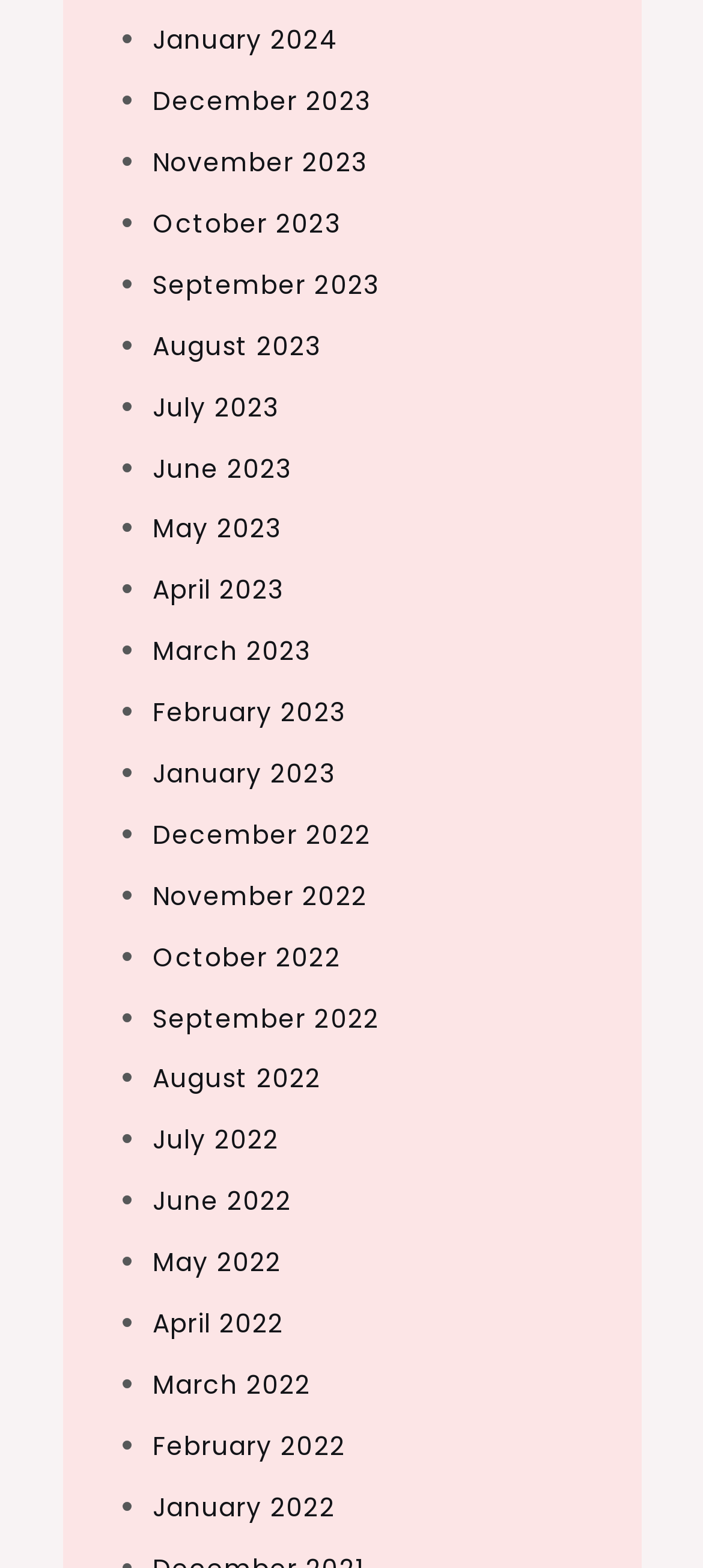Find the bounding box coordinates of the area to click in order to follow the instruction: "View September 2023".

[0.217, 0.17, 0.539, 0.193]